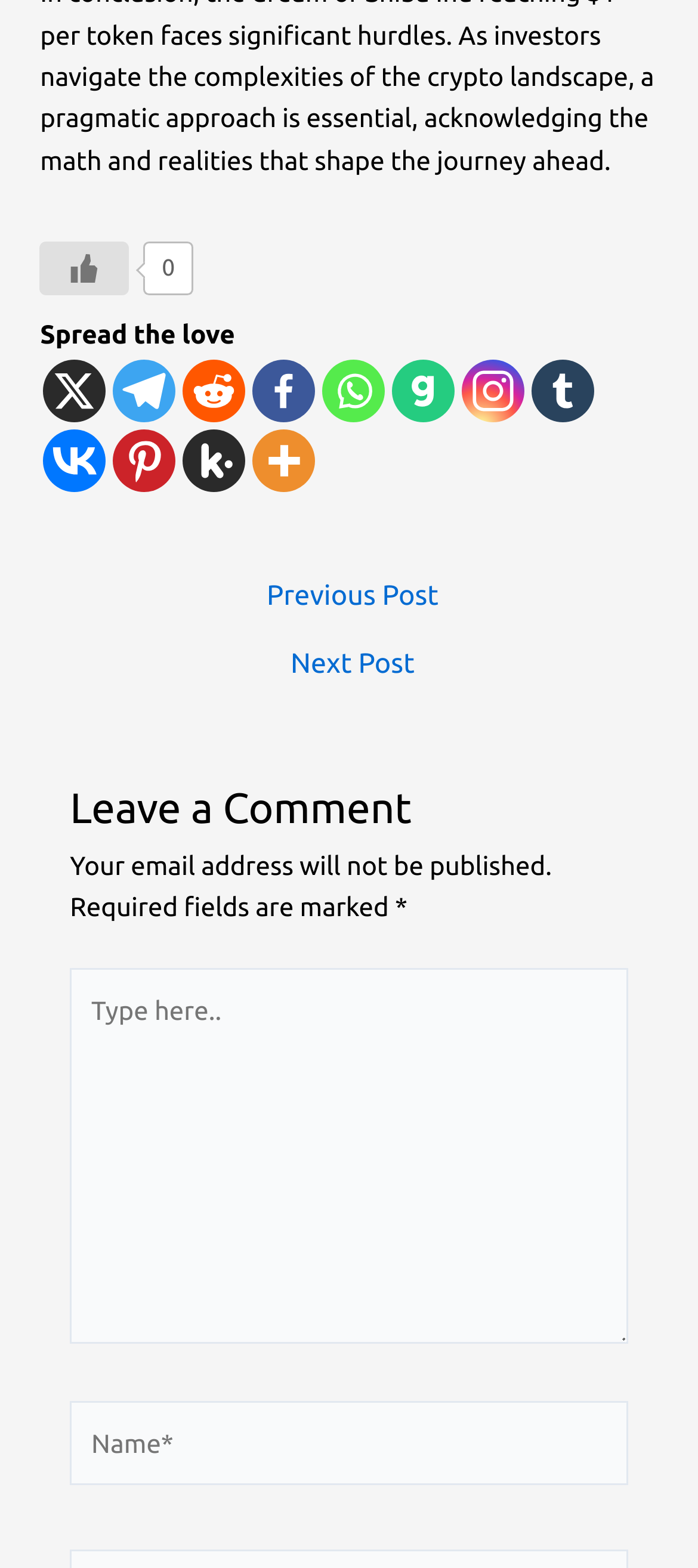Identify the bounding box coordinates of the clickable region necessary to fulfill the following instruction: "Leave a comment". The bounding box coordinates should be four float numbers between 0 and 1, i.e., [left, top, right, bottom].

[0.1, 0.617, 0.951, 0.869]